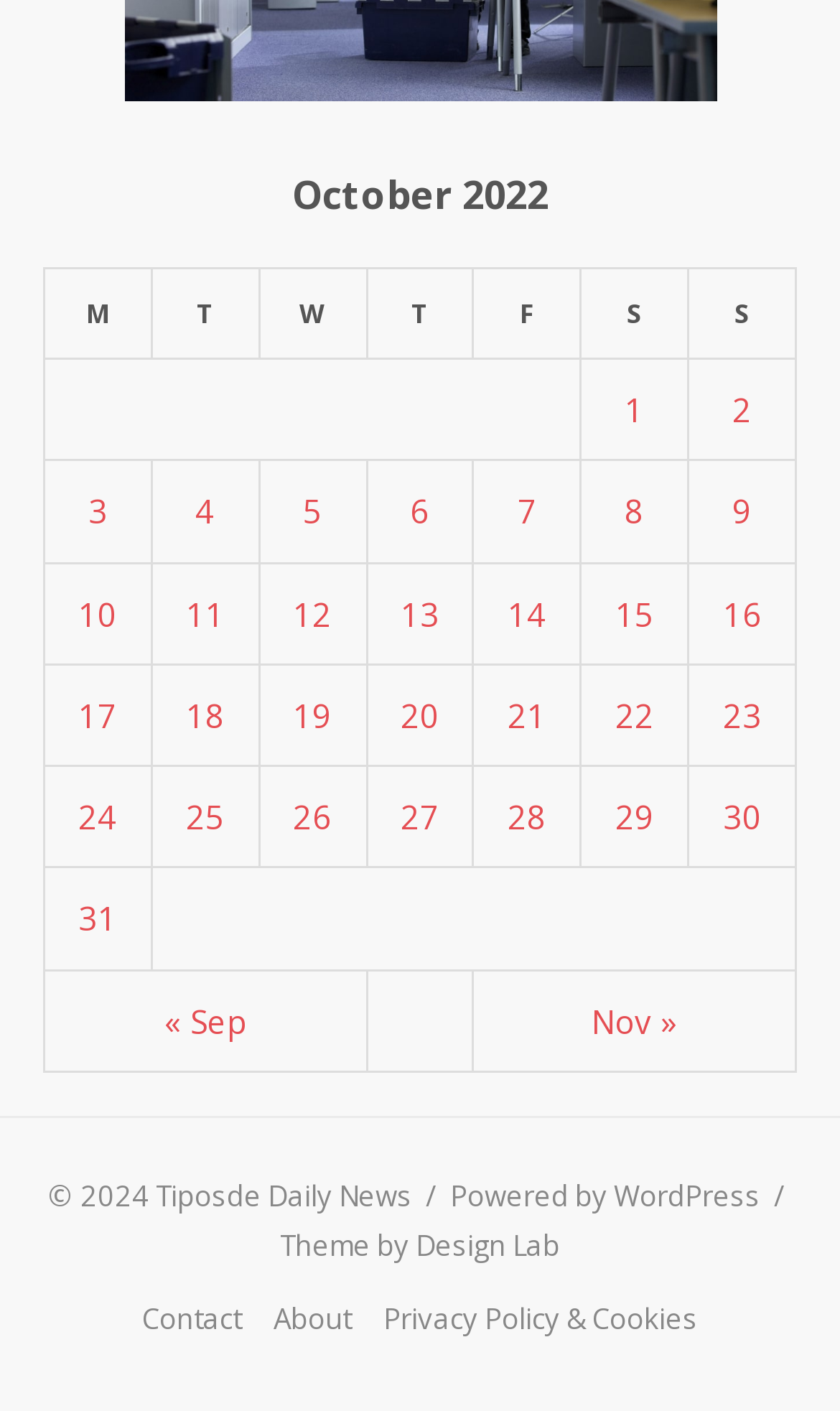Give a one-word or short-phrase answer to the following question: 
How many days are listed in the table?

31